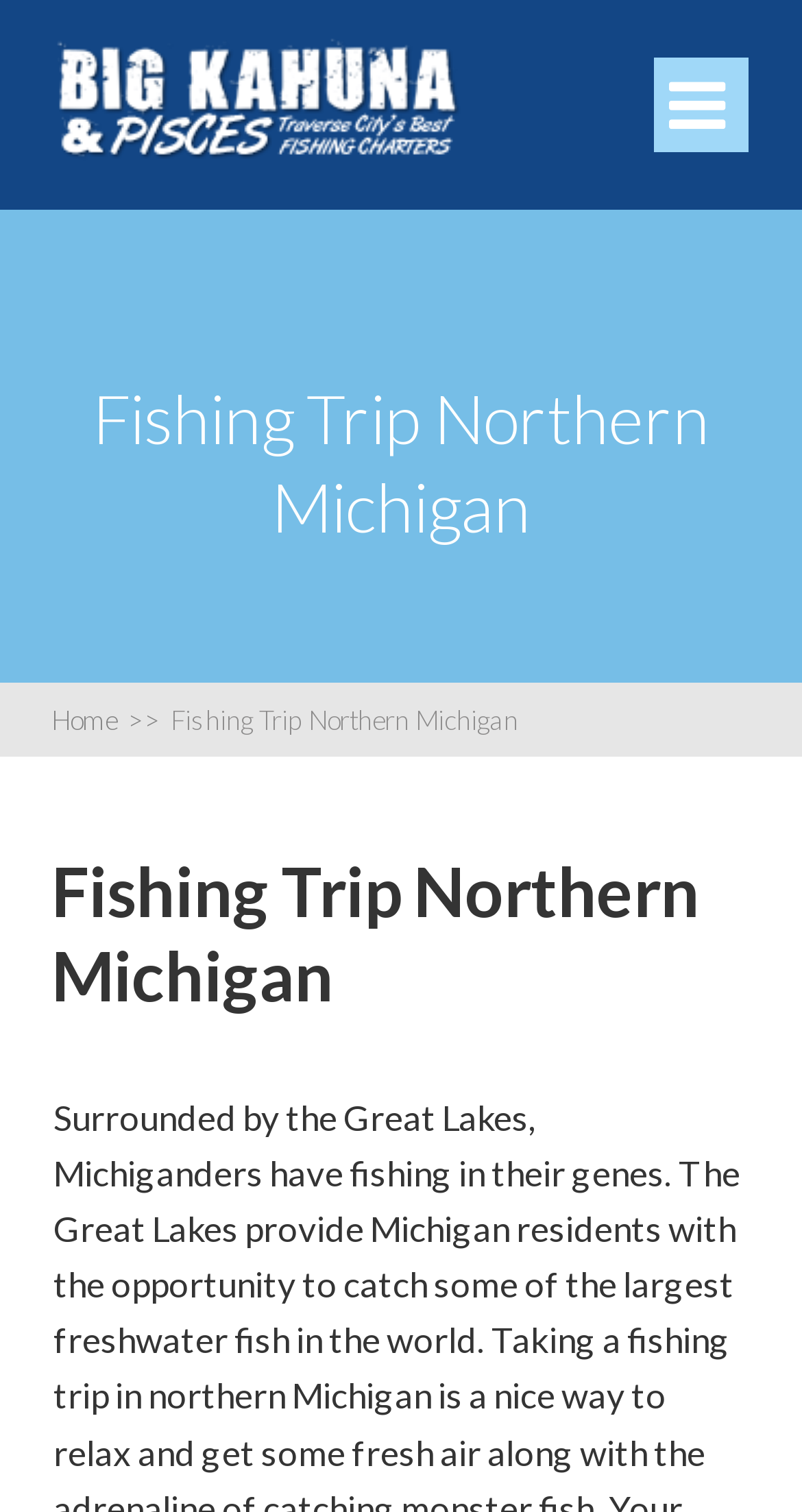Respond to the following question with a brief word or phrase:
How many headings are on the webpage?

2